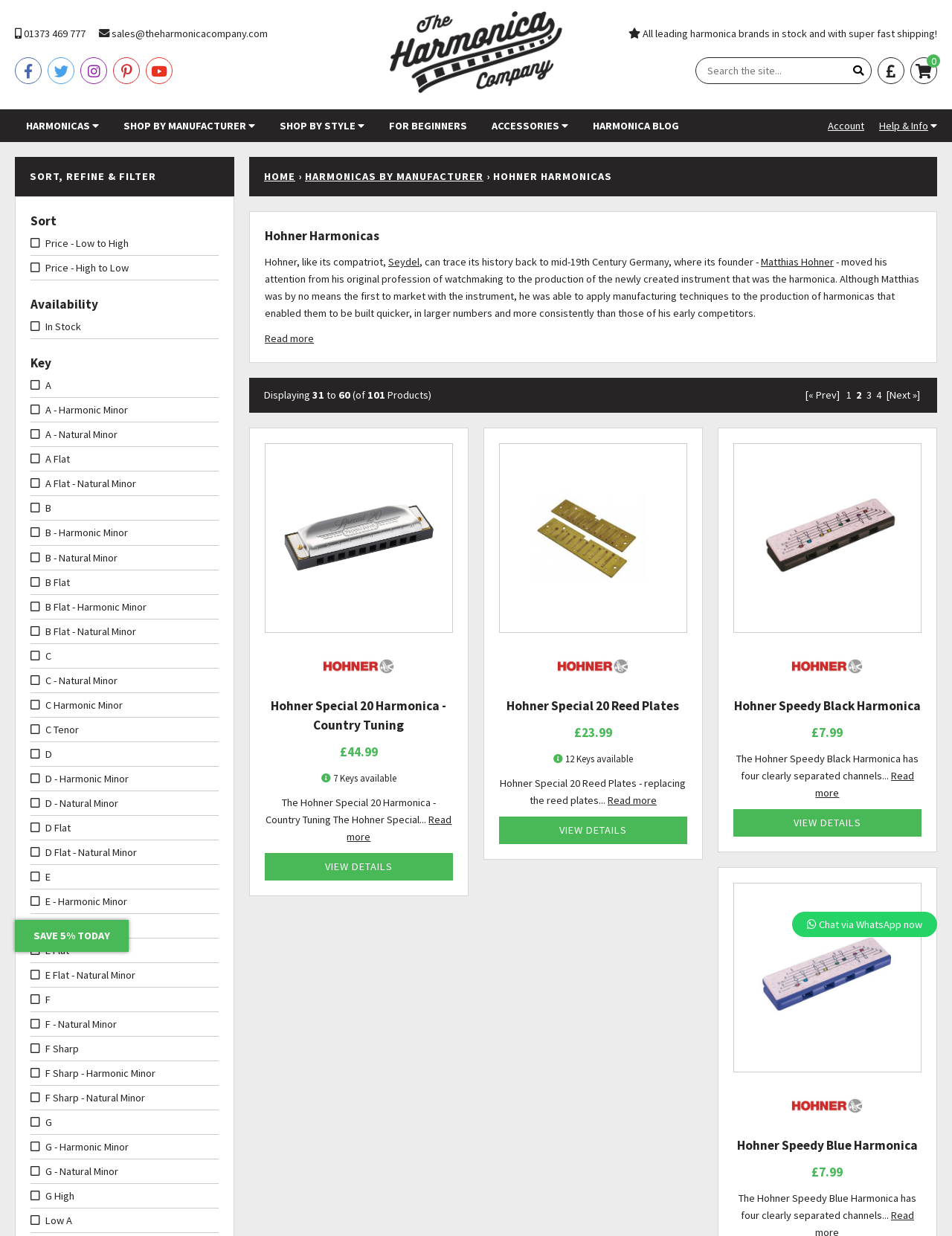Specify the bounding box coordinates of the element's area that should be clicked to execute the given instruction: "Go to Harmonica Blog". The coordinates should be four float numbers between 0 and 1, i.e., [left, top, right, bottom].

[0.611, 0.089, 0.725, 0.115]